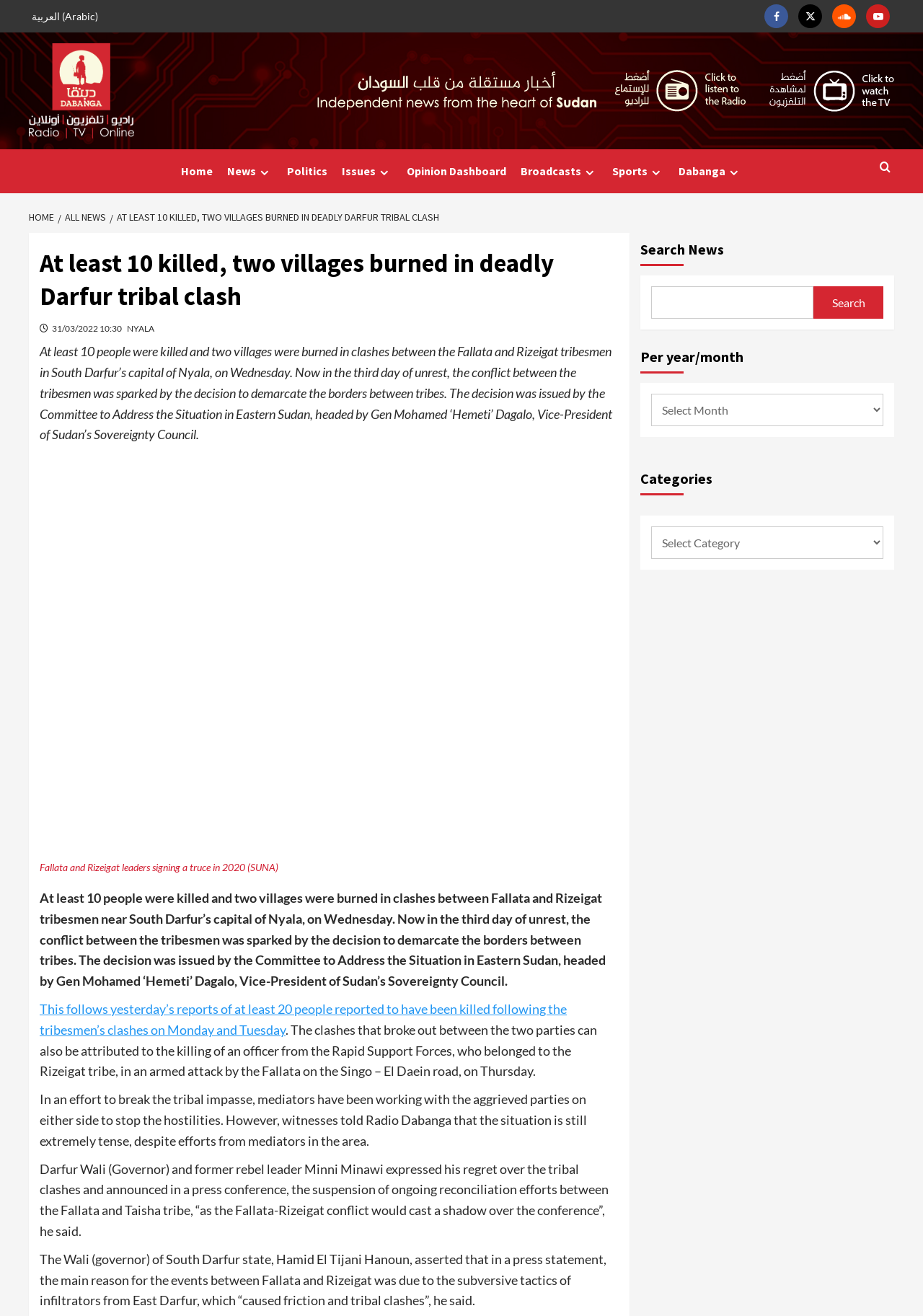Please find the bounding box coordinates of the element that you should click to achieve the following instruction: "Click on the 'Short CV' link". The coordinates should be presented as four float numbers between 0 and 1: [left, top, right, bottom].

None